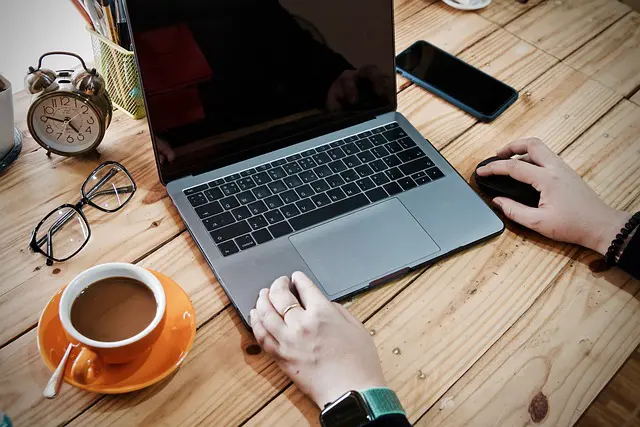What is beside the laptop?
Provide a short answer using one word or a brief phrase based on the image.

a steaming cup of coffee